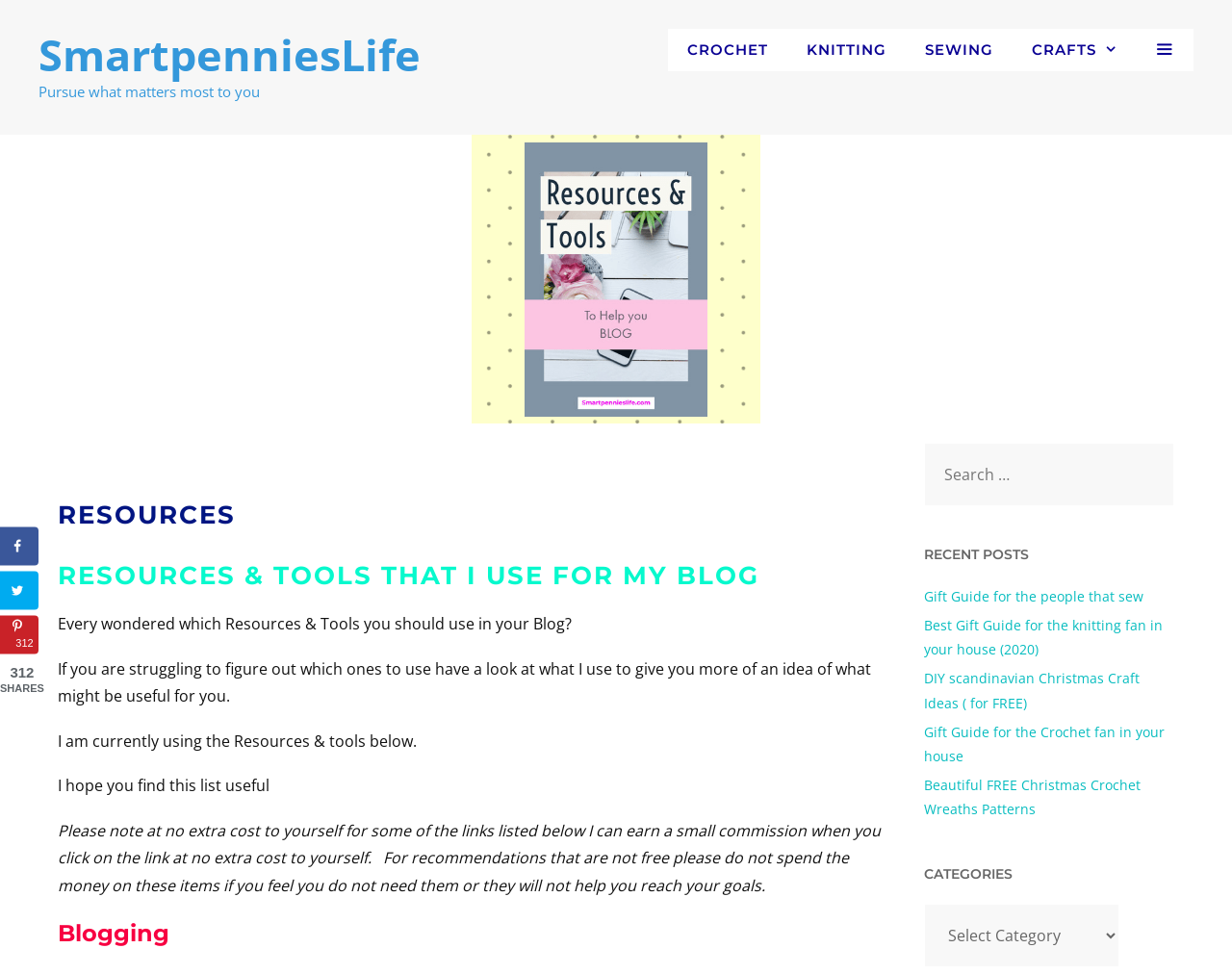What is the name of the blog?
Using the visual information, reply with a single word or short phrase.

SmartpenniesLife